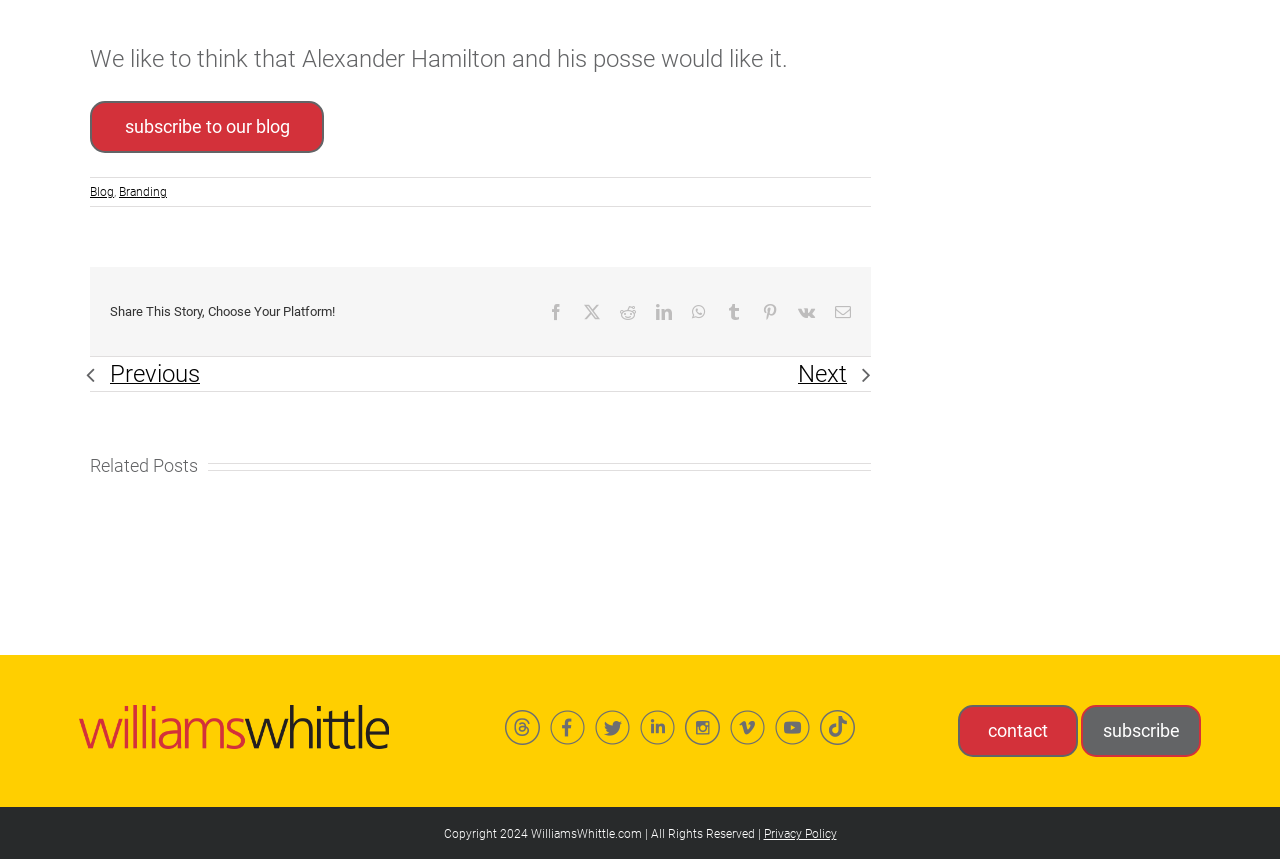Can you show the bounding box coordinates of the region to click on to complete the task described in the instruction: "Read the previous post"?

[0.086, 0.416, 0.156, 0.456]